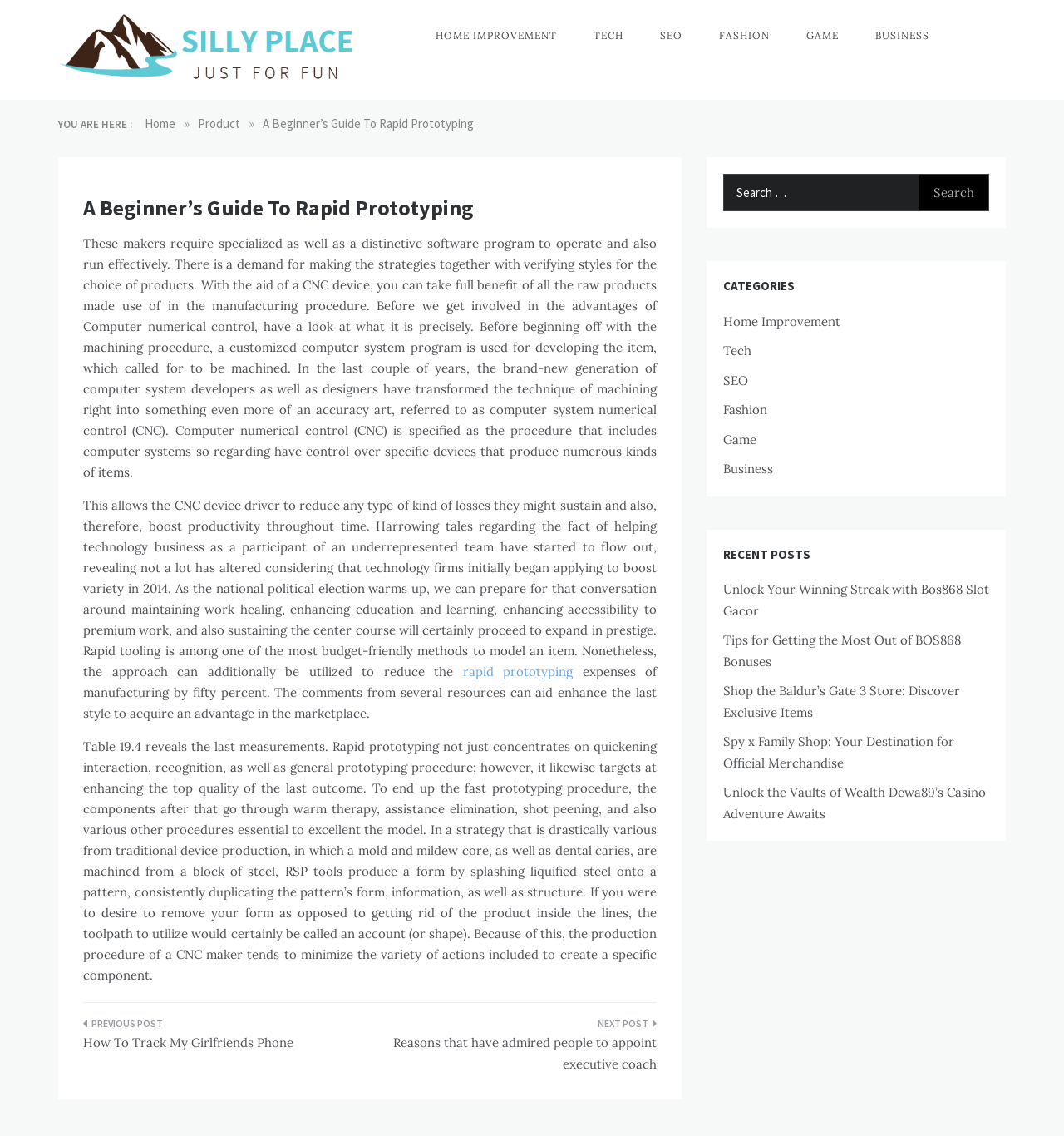Please determine the bounding box coordinates of the element to click in order to execute the following instruction: "Search for something". The coordinates should be four float numbers between 0 and 1, specified as [left, top, right, bottom].

[0.68, 0.153, 0.93, 0.186]